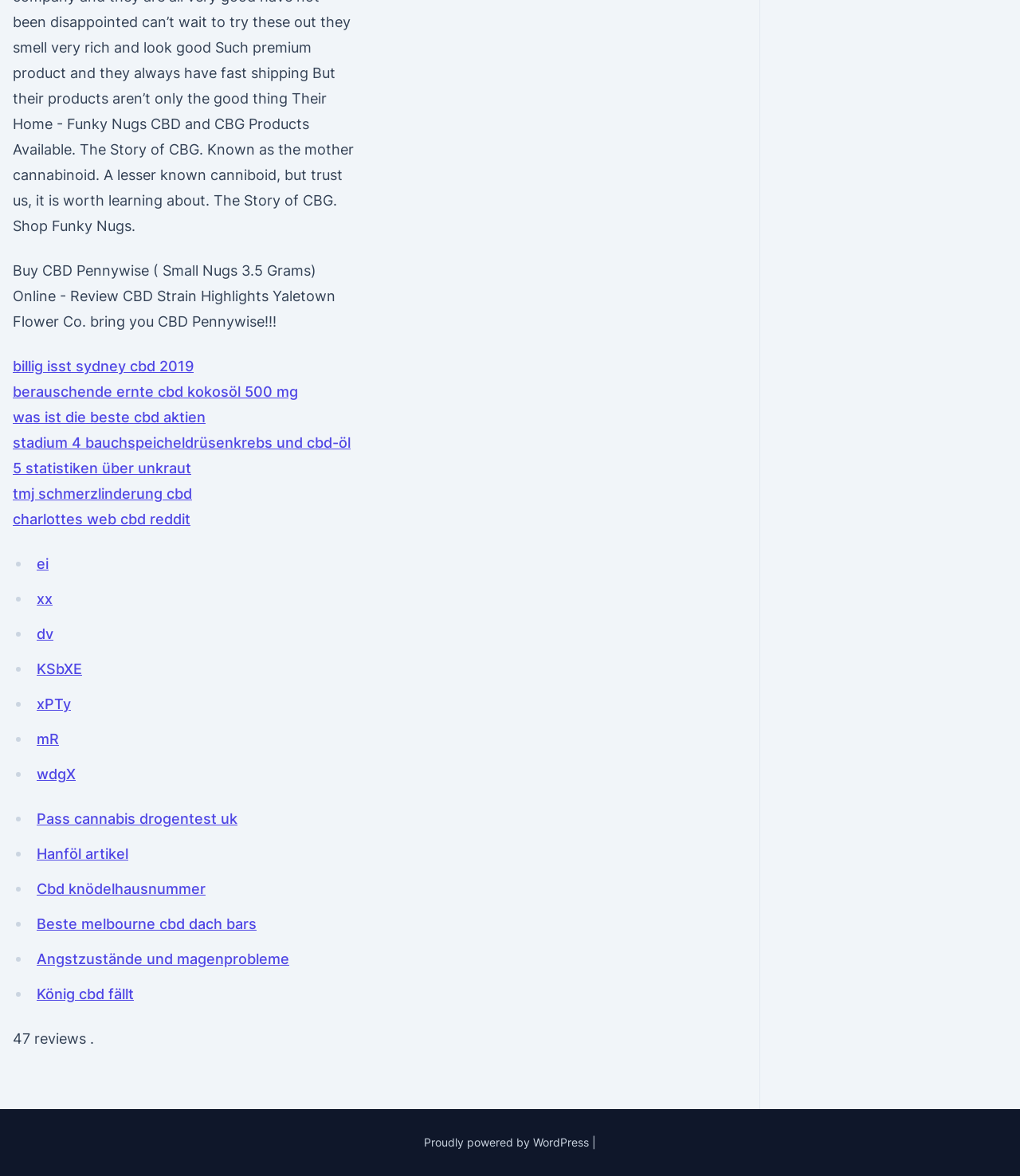Extract the bounding box coordinates for the HTML element that matches this description: "Cbd knödelhausnummer". The coordinates should be four float numbers between 0 and 1, i.e., [left, top, right, bottom].

[0.036, 0.749, 0.202, 0.763]